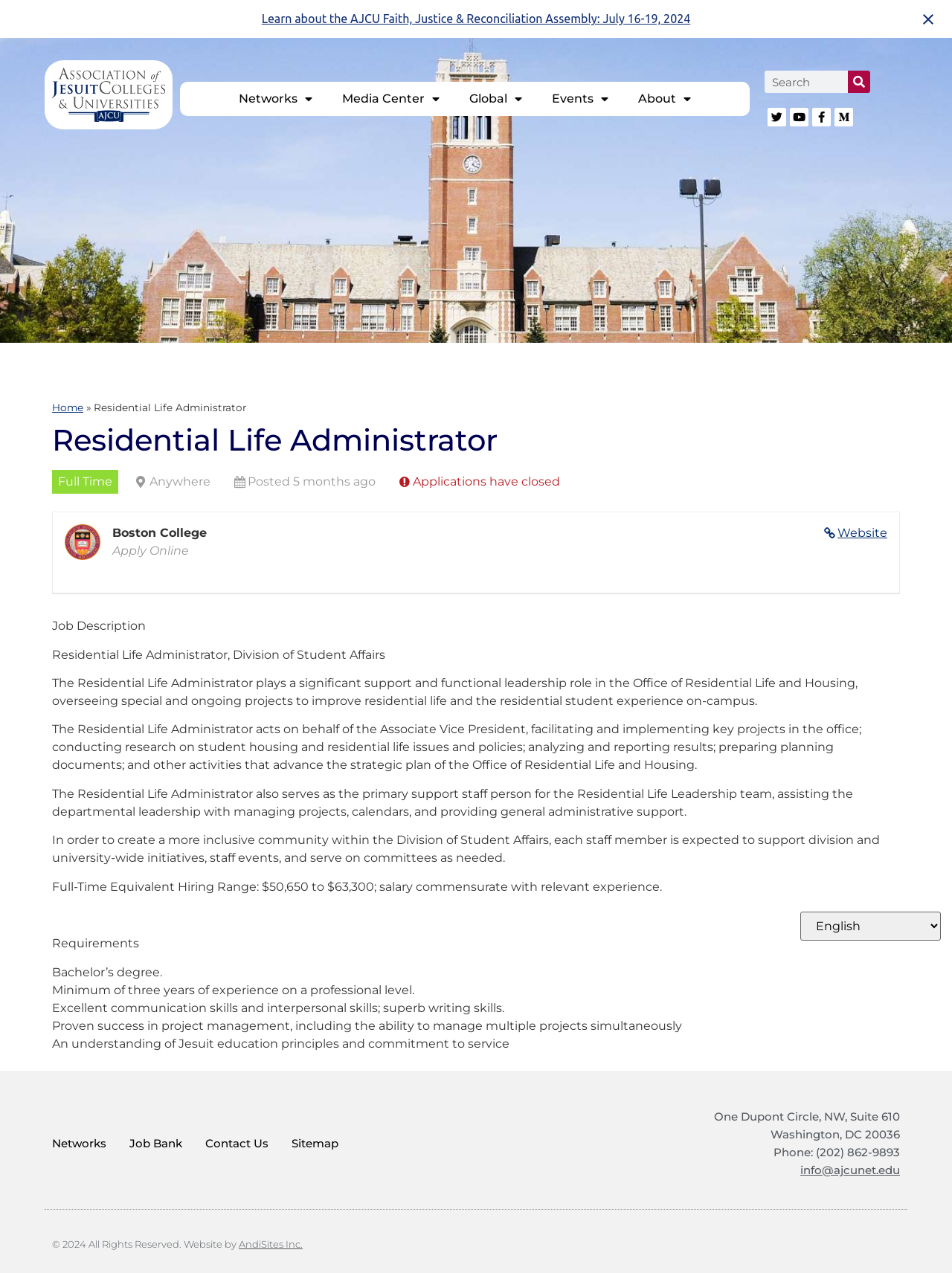Show the bounding box coordinates for the HTML element described as: "Contact Us".

[0.216, 0.885, 0.282, 0.912]